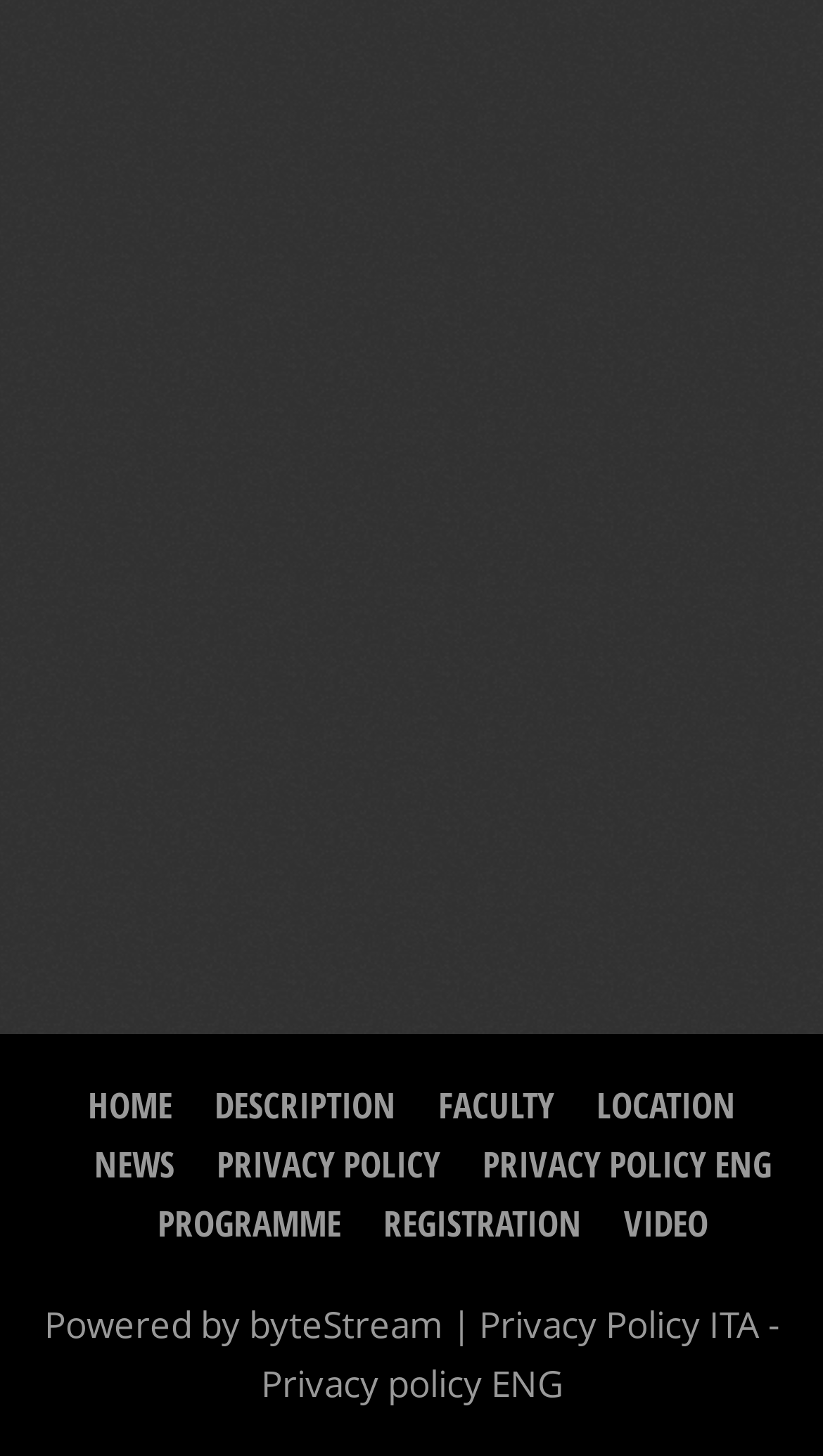Identify the bounding box coordinates for the region of the element that should be clicked to carry out the instruction: "go to home page". The bounding box coordinates should be four float numbers between 0 and 1, i.e., [left, top, right, bottom].

[0.106, 0.742, 0.209, 0.776]